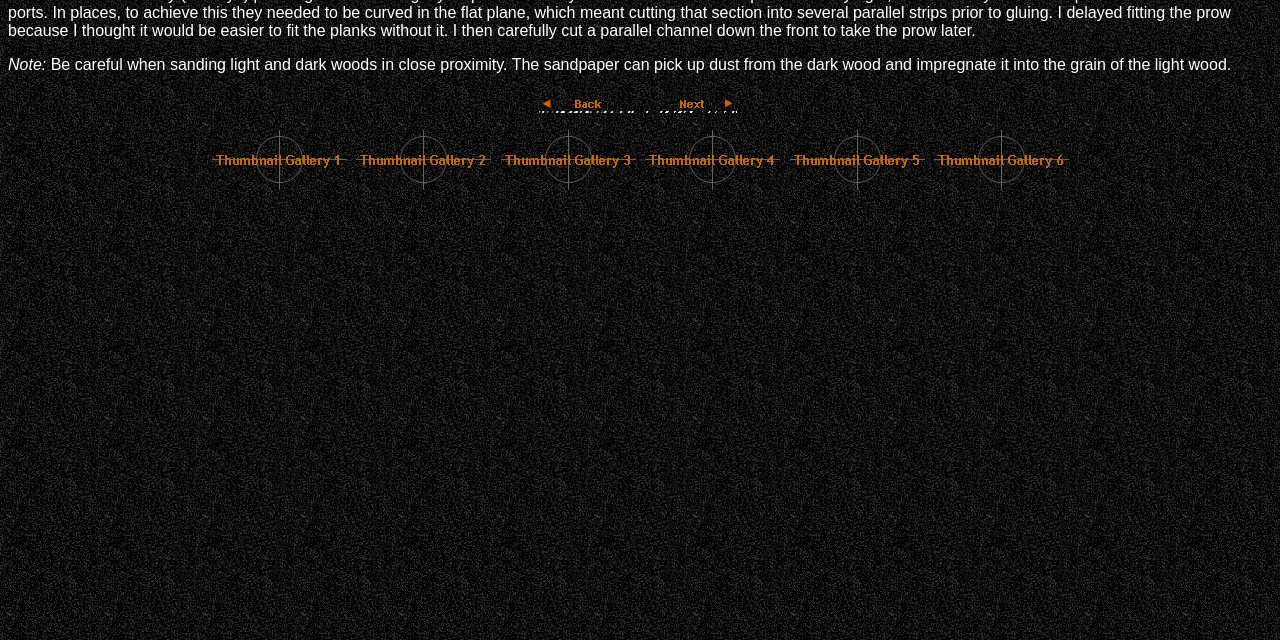Give the bounding box coordinates for the element described by: "alt="Thumbnail Gallery 5" name="MSFPnav7"".

[0.615, 0.228, 0.724, 0.255]